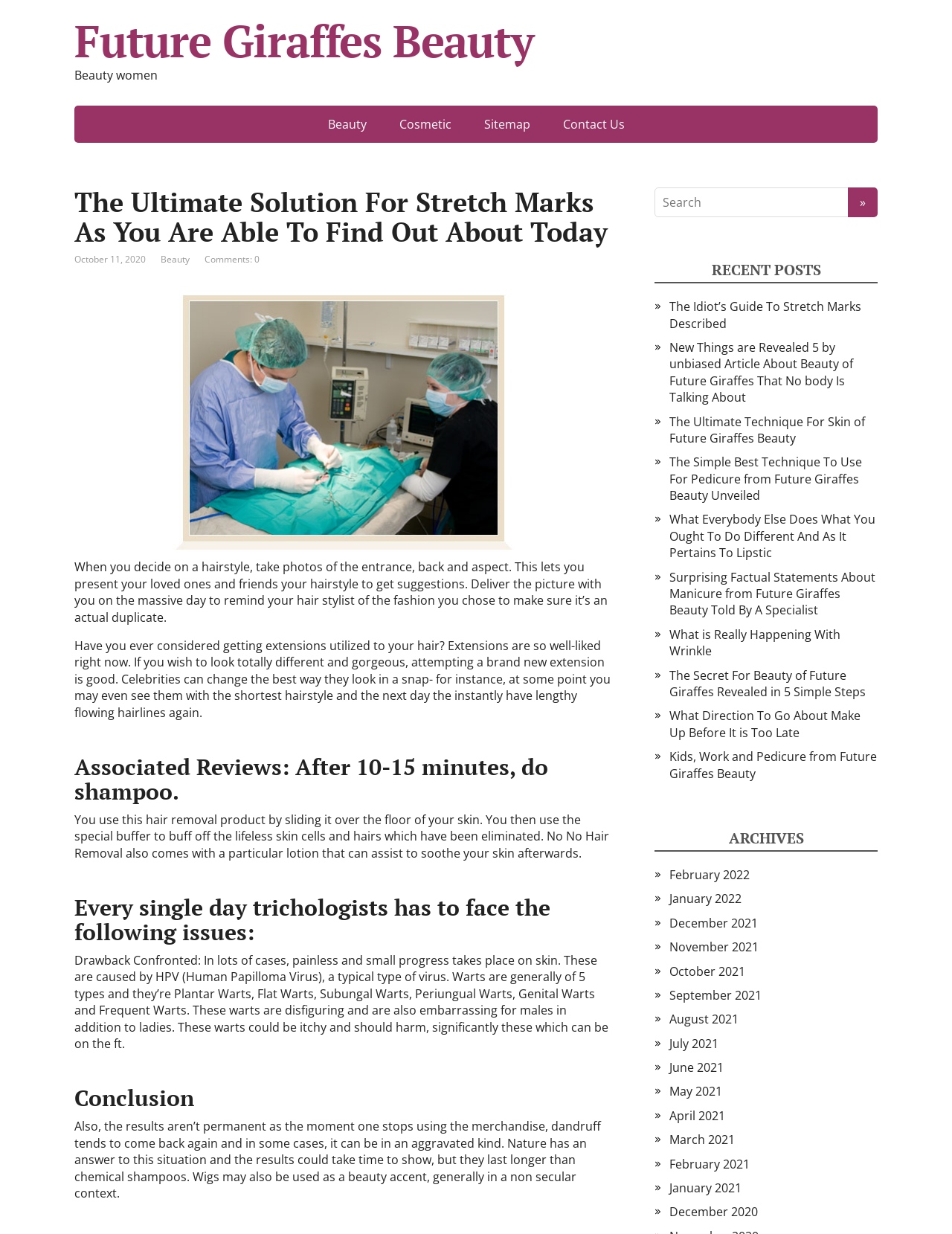Identify the bounding box coordinates for the UI element described as: "Beauty". The coordinates should be provided as four floats between 0 and 1: [left, top, right, bottom].

[0.329, 0.086, 0.4, 0.116]